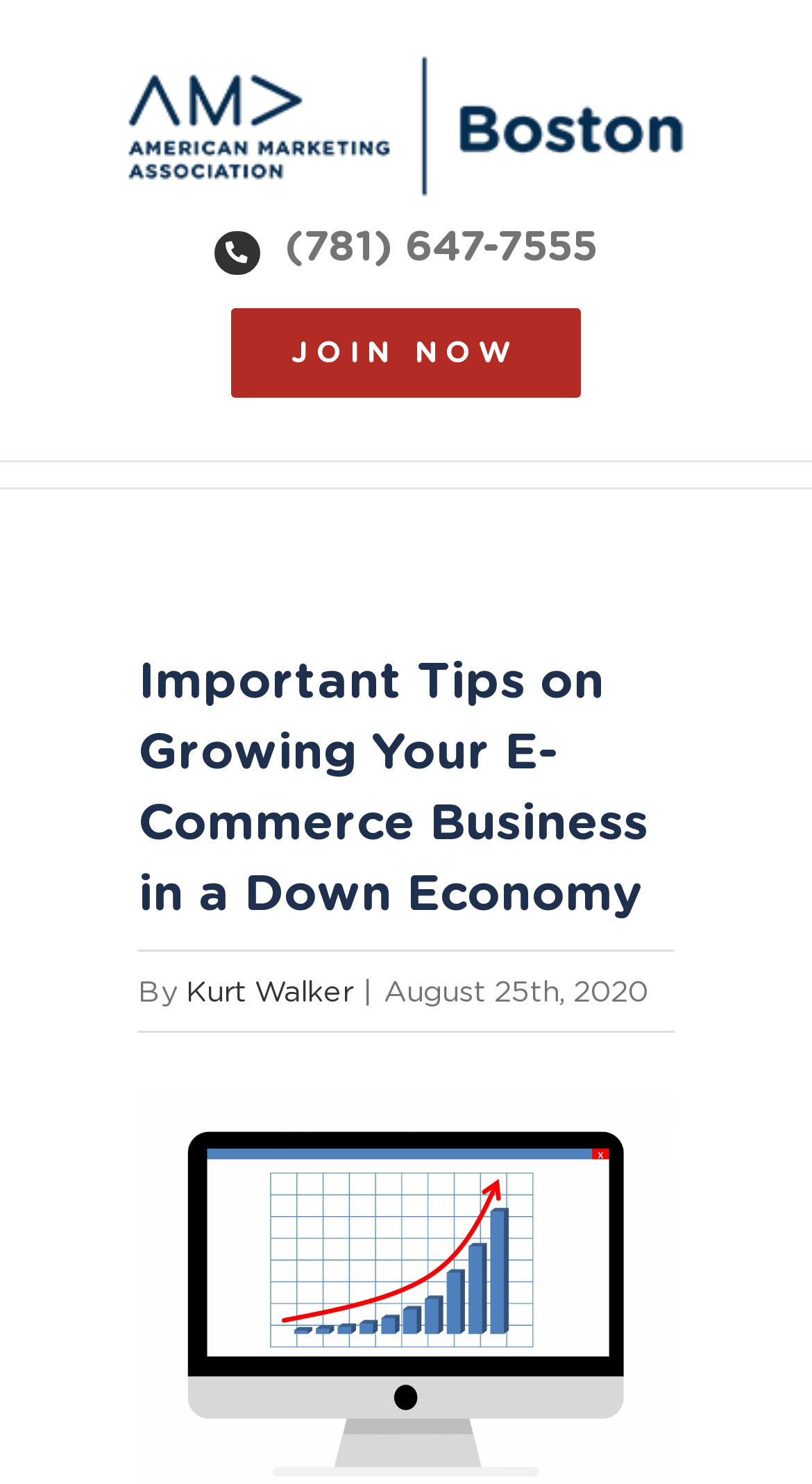Provide the bounding box coordinates for the UI element that is described by this text: "https://viprereview.com/free-vpns-for-kodi-why-one-may-need-them". The coordinates should be in the form of four float numbers between 0 and 1: [left, top, right, bottom].

None